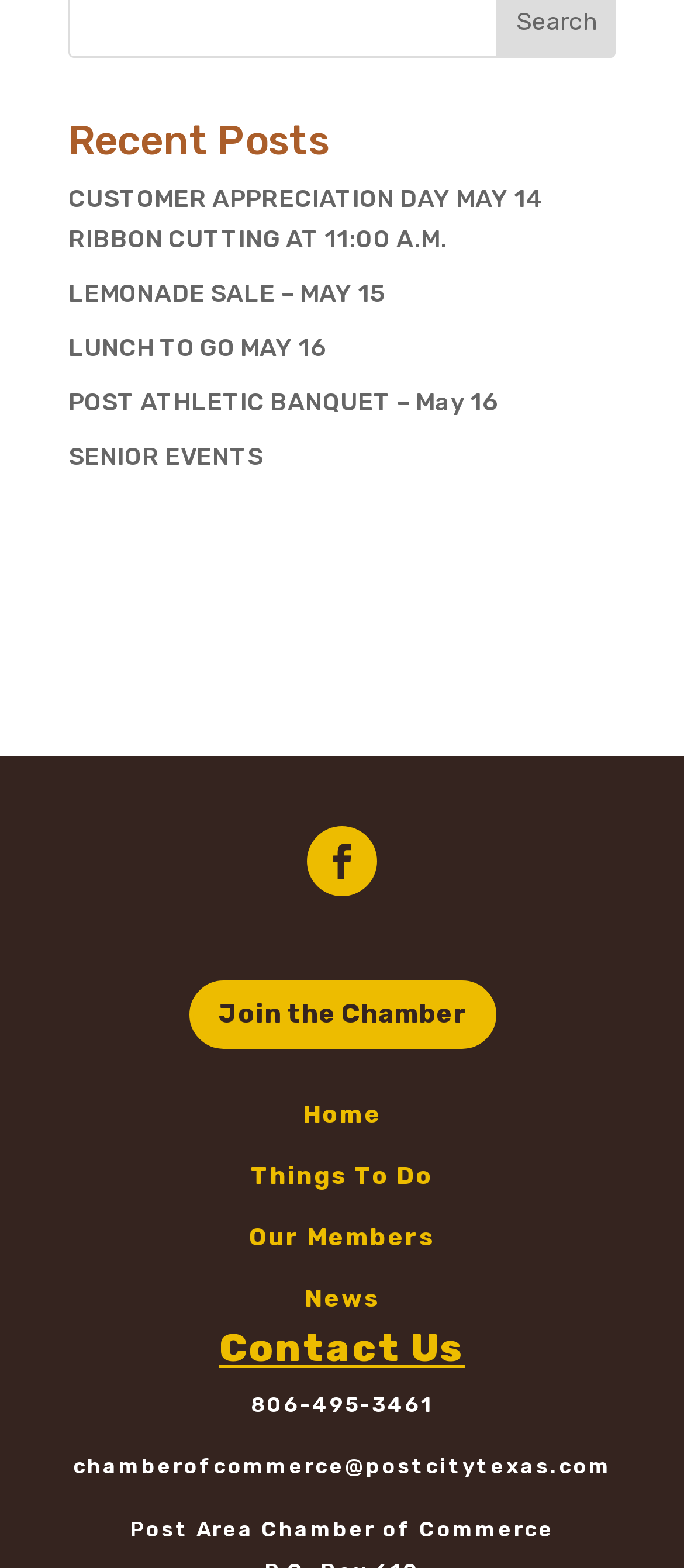Determine the bounding box coordinates of the element's region needed to click to follow the instruction: "Visit the home page". Provide these coordinates as four float numbers between 0 and 1, formatted as [left, top, right, bottom].

[0.442, 0.701, 0.558, 0.72]